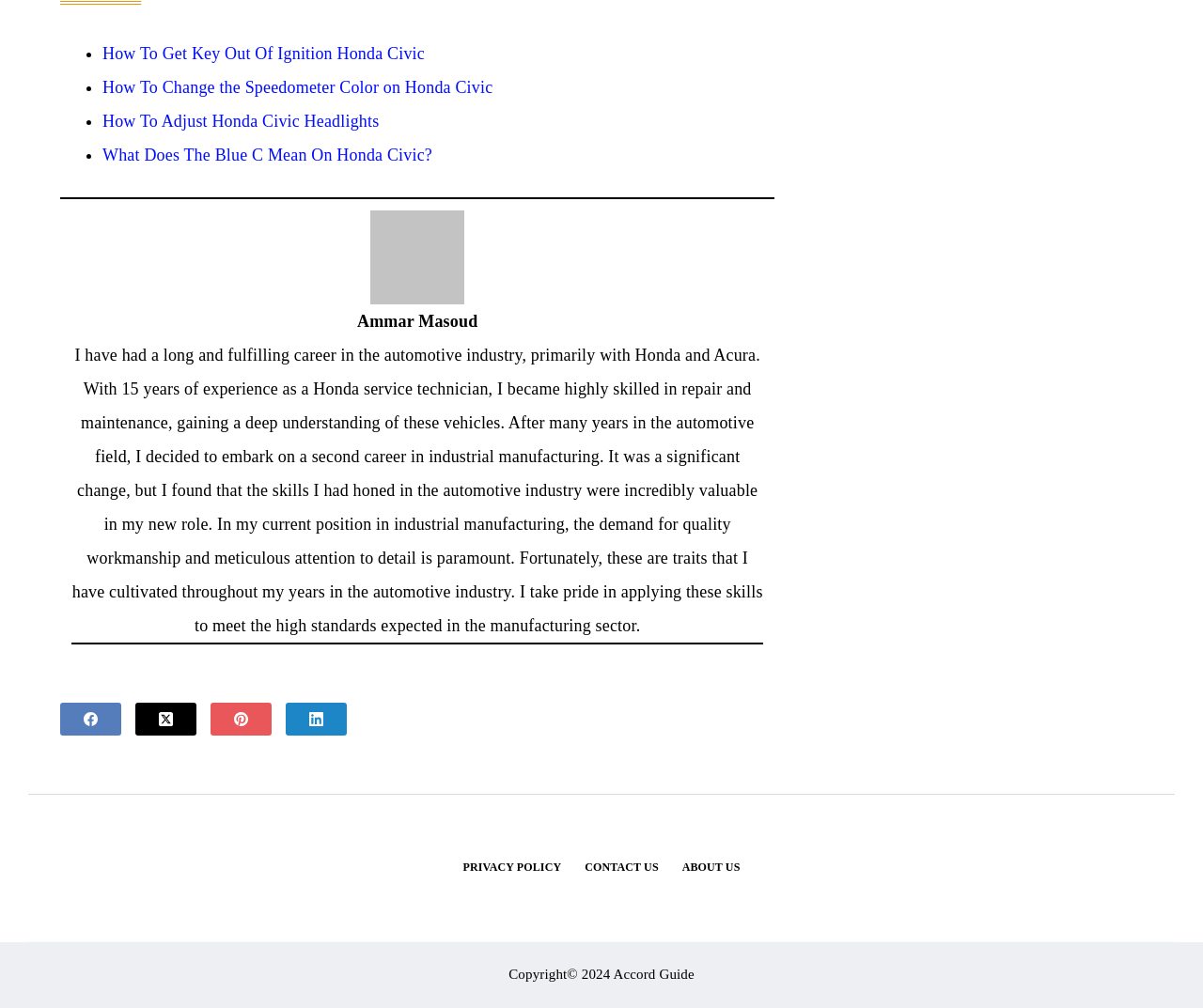What is the copyright year?
Can you give a detailed and elaborate answer to the question?

The copyright year is located at the very bottom of the webpage, in the footer section. The text 'Copyright 2024 Accord Guide' indicates that the webpage is copyrighted and provides the year of copyright, which is 2024.